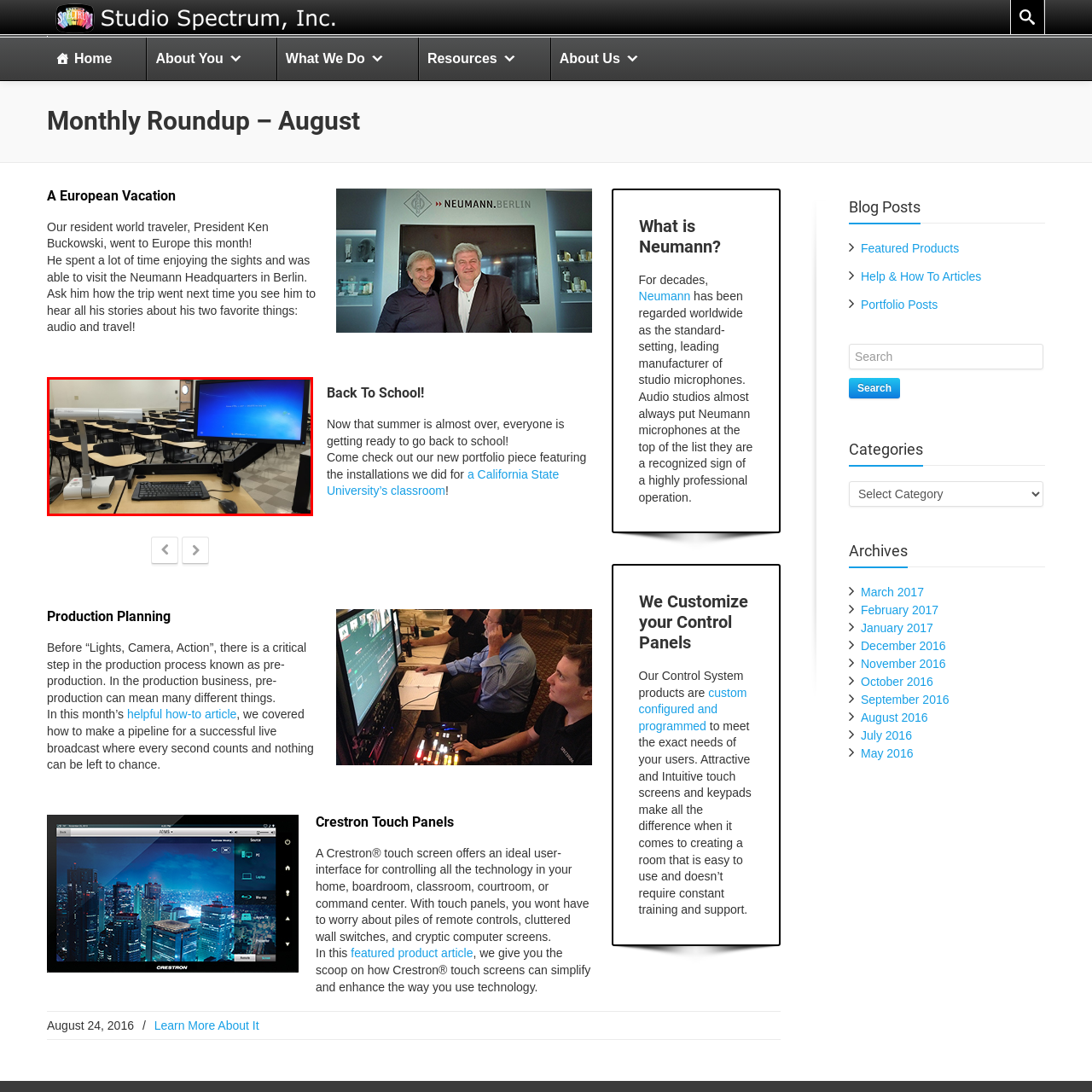How are the desks arranged in the classroom?
Observe the image within the red bounding box and give a detailed and thorough answer to the question.

The empty desks with attached chairs are arranged in rows, creating a structured and organized learning environment that is ready for students to engage in interactive and effective learning activities.